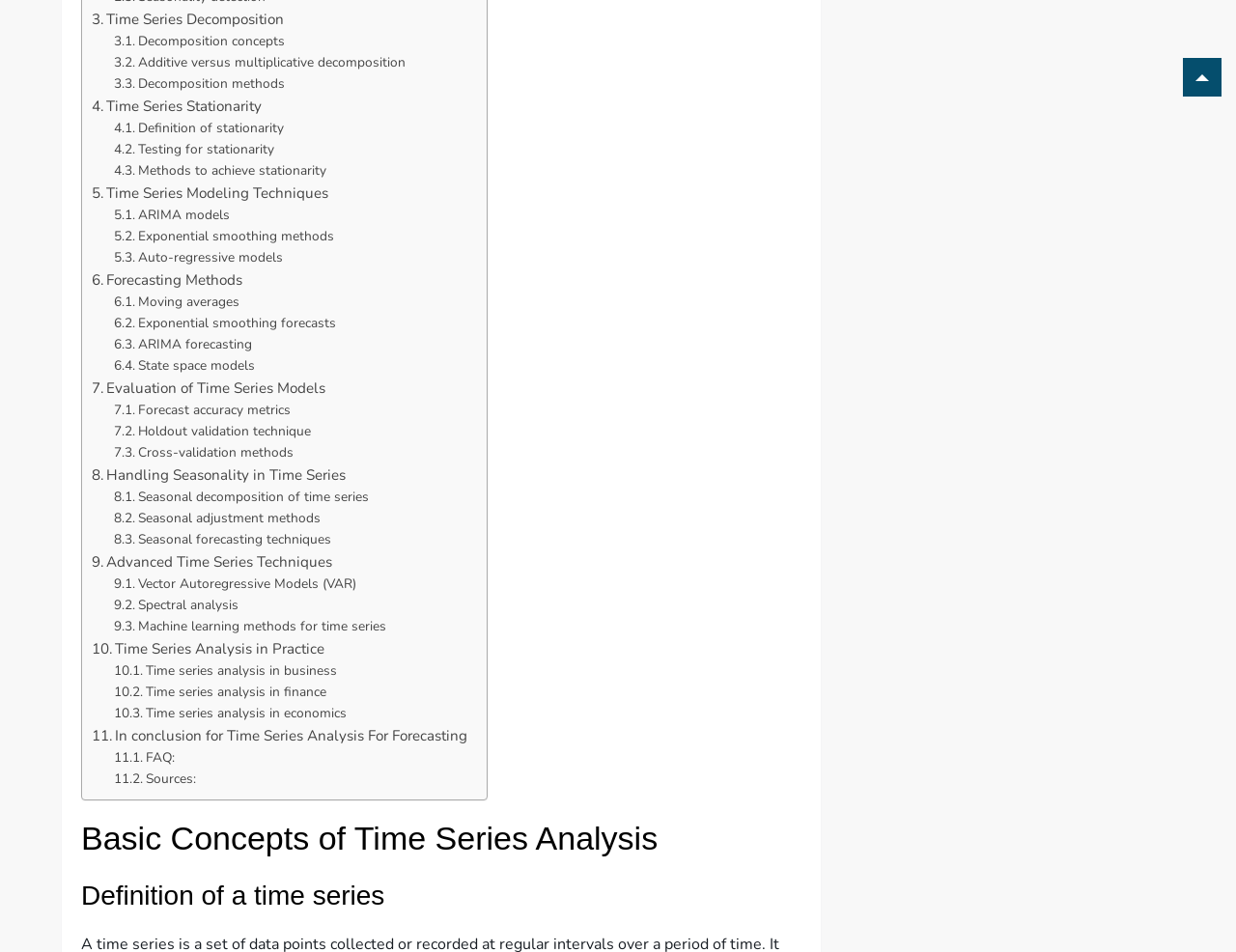What is the name of the model that combines multiple time series variables?
From the screenshot, supply a one-word or short-phrase answer.

Vector Autoregressive Model